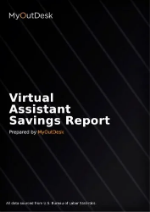What is the title of the report?
Provide an in-depth and detailed explanation in response to the question.

The title 'Virtual Assistant Savings Report' is prominently displayed in bold white text on the cover of the report, indicating the main topic of the report.